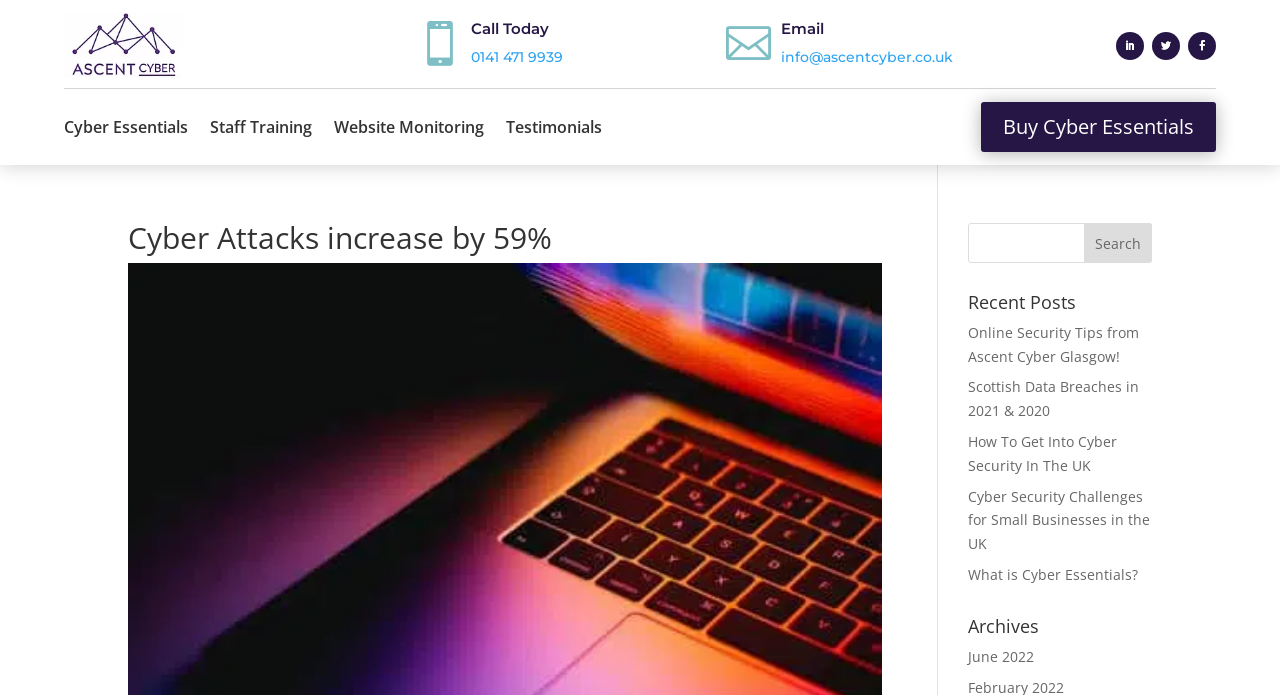Provide the bounding box coordinates of the section that needs to be clicked to accomplish the following instruction: "Learn about cyber essentials."

[0.05, 0.128, 0.147, 0.237]